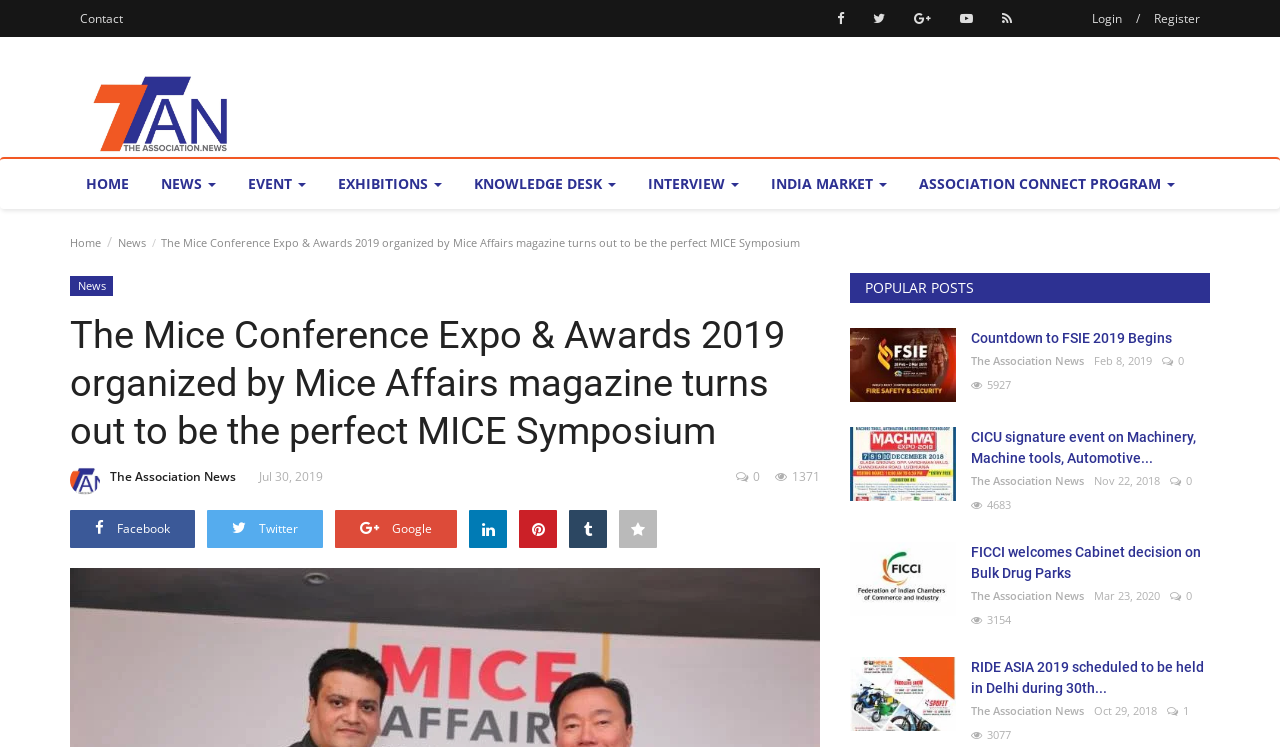Determine the bounding box coordinates for the area that should be clicked to carry out the following instruction: "Click on the 'NEWS' button".

[0.113, 0.213, 0.181, 0.28]